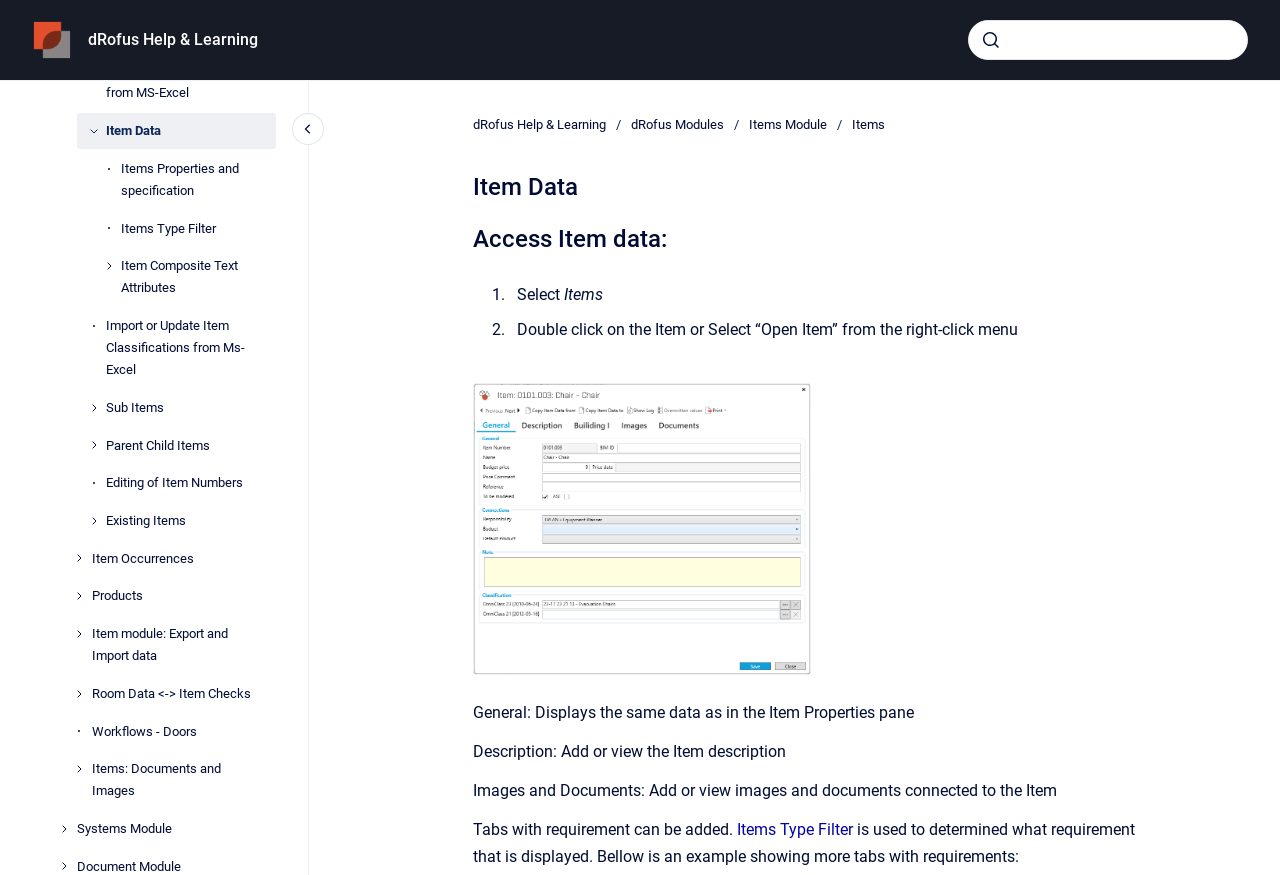How many buttons are there in the navigation menu?
Please give a detailed and elaborate answer to the question based on the image.

I counted the number of buttons in the navigation menu, which includes 'Item Data', 'Sub Items', 'Parent Child Items', 'Existing Items', and 'Item Occurrences'.